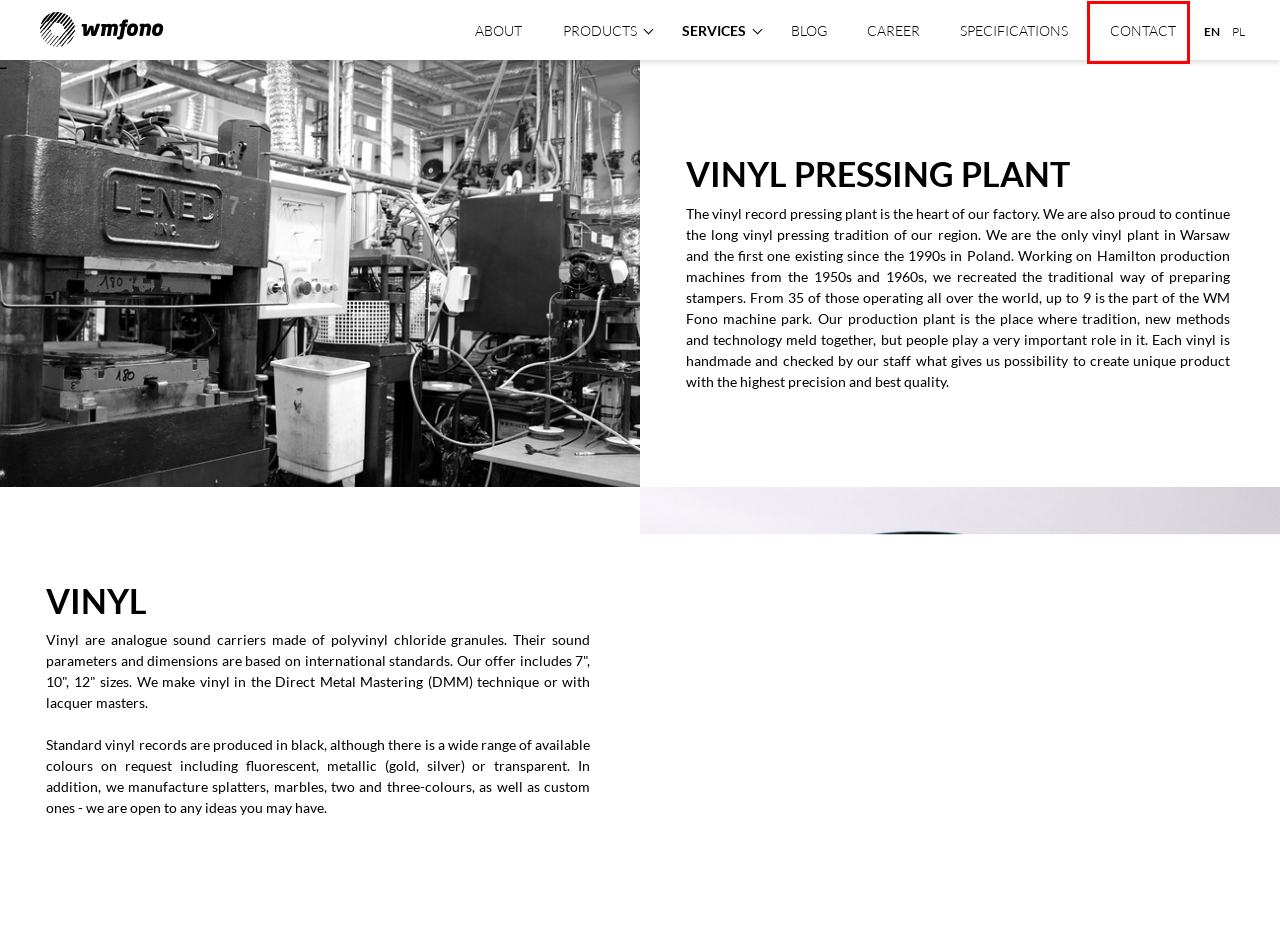With the provided screenshot showing a webpage and a red bounding box, determine which webpage description best fits the new page that appears after clicking the element inside the red box. Here are the options:
A. about
B. contact
C. packaging
D. vinyl pressing plant, optical media
E. services
F. specifications
G. career
H. WM FONO Newsroom -

B